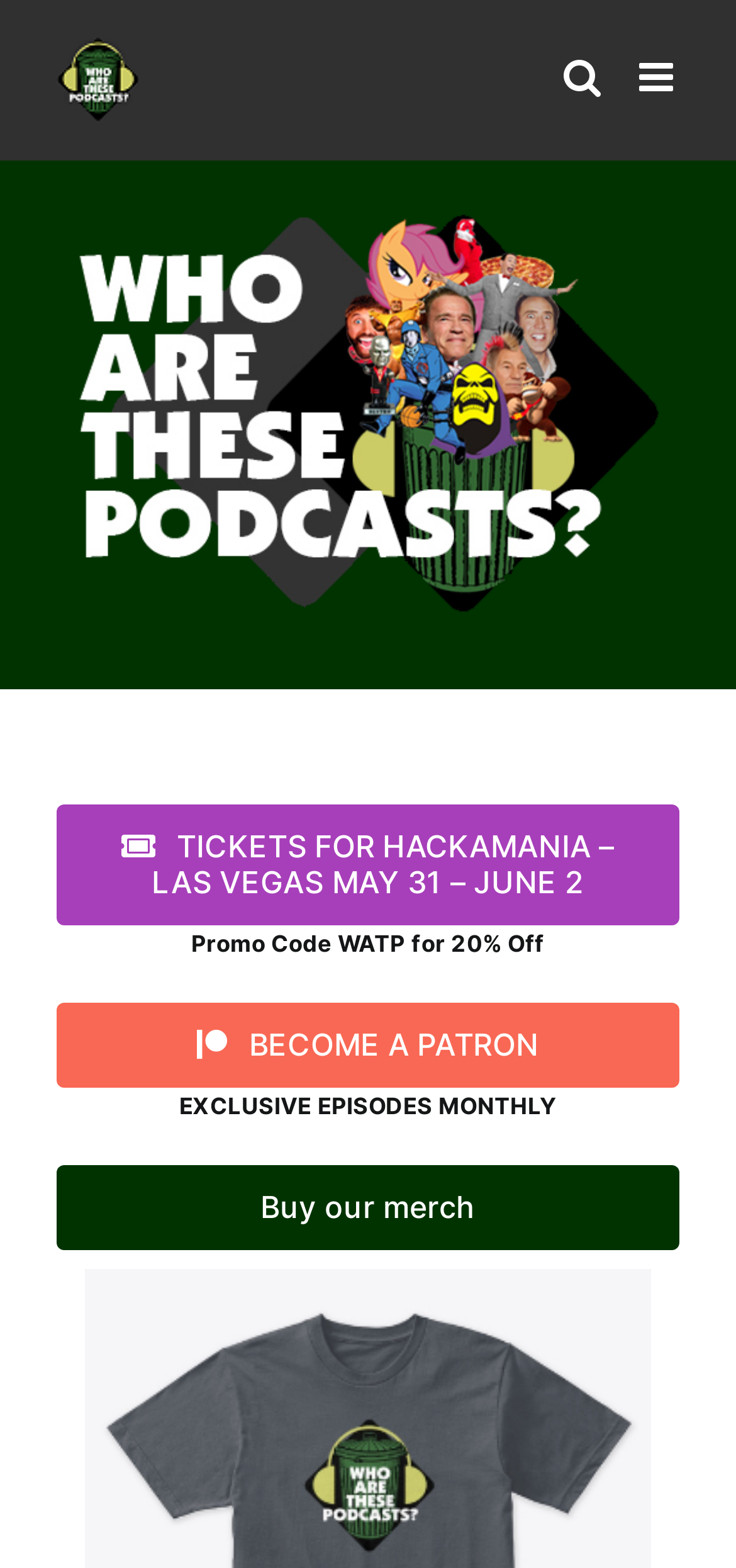Respond with a single word or phrase to the following question:
What is the benefit of becoming a patron?

EXCLUSIVE EPISODES MONTHLY